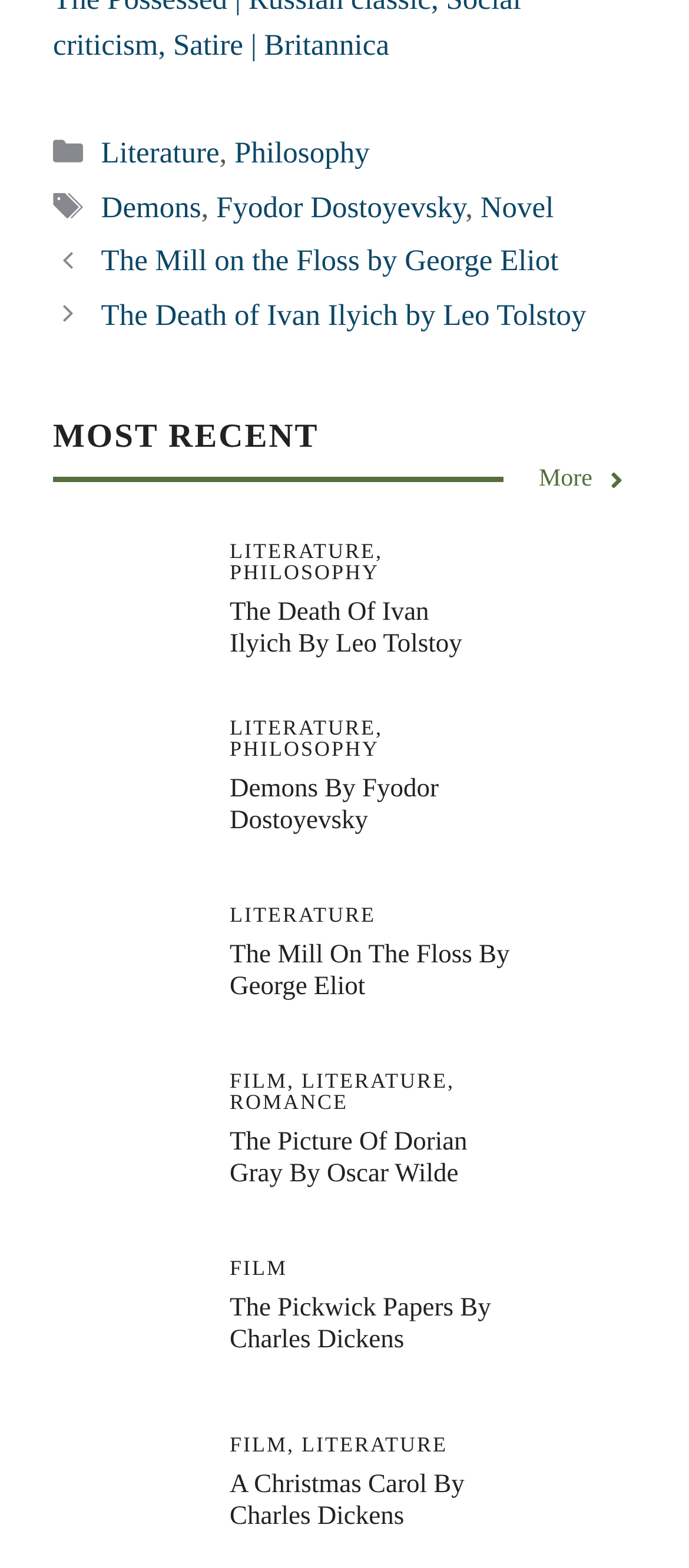Using the provided element description: "Fyodor Dostoyevsky", identify the bounding box coordinates. The coordinates should be four floats between 0 and 1 in the order [left, top, right, bottom].

[0.314, 0.121, 0.675, 0.143]